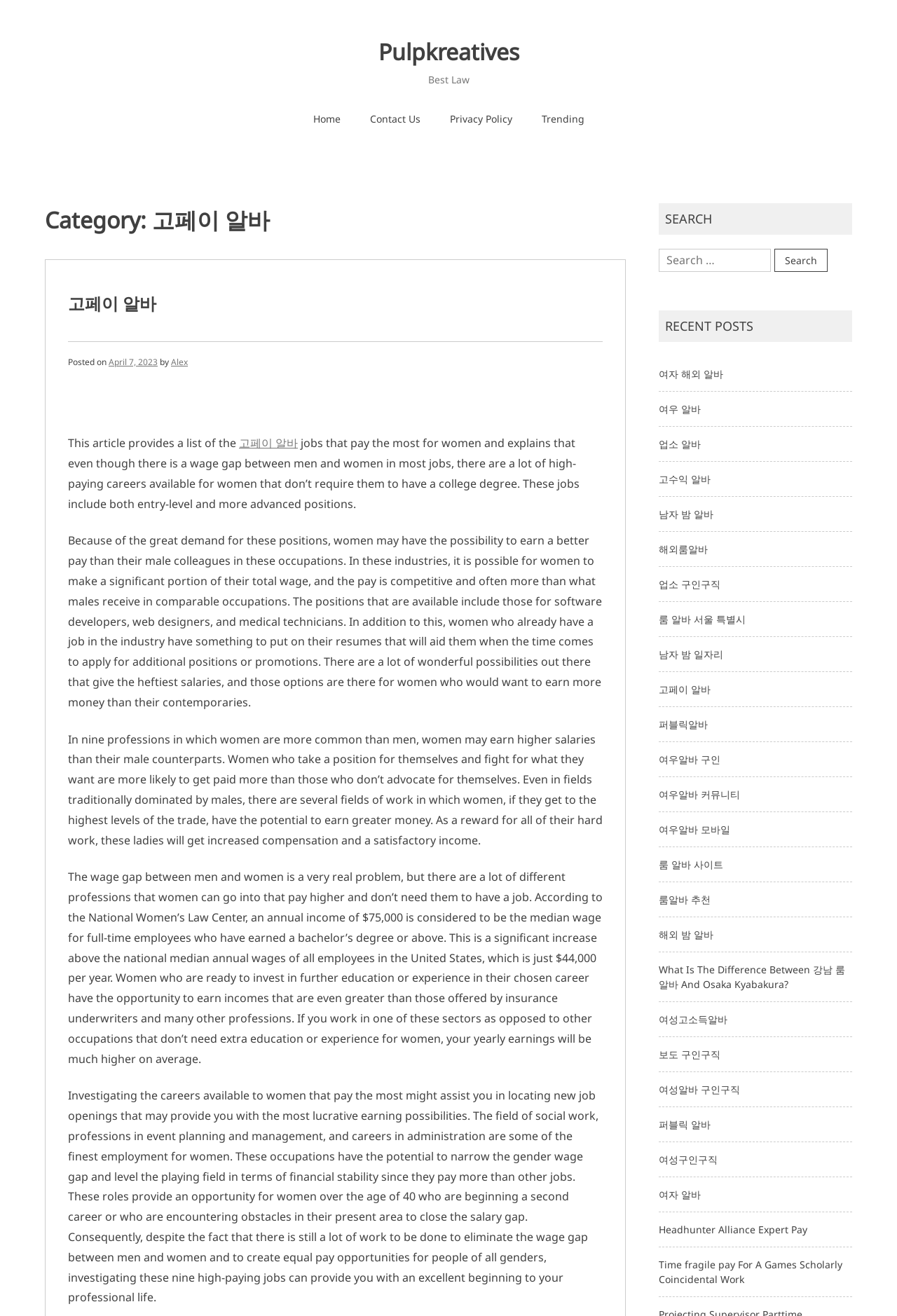Please identify the primary heading on the webpage and return its text.

Category: 고페이 알바